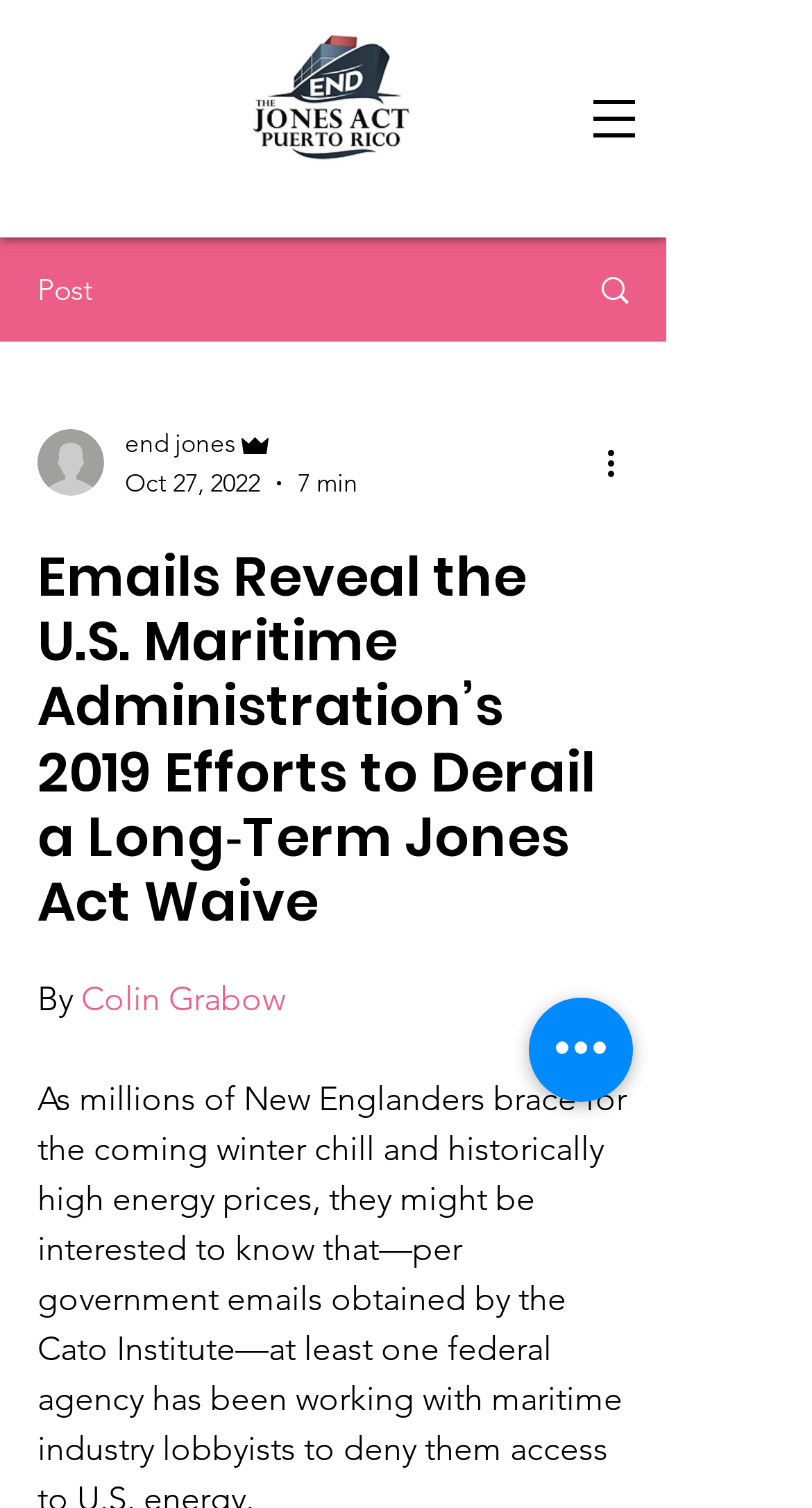Could you please study the image and provide a detailed answer to the question:
What is the topic of the article?

I inferred the topic of the article by reading the main heading 'Emails Reveal the U.S. Maritime Administration’s 2019 Efforts to Derail a Long‐Term Jones Act Waive'.